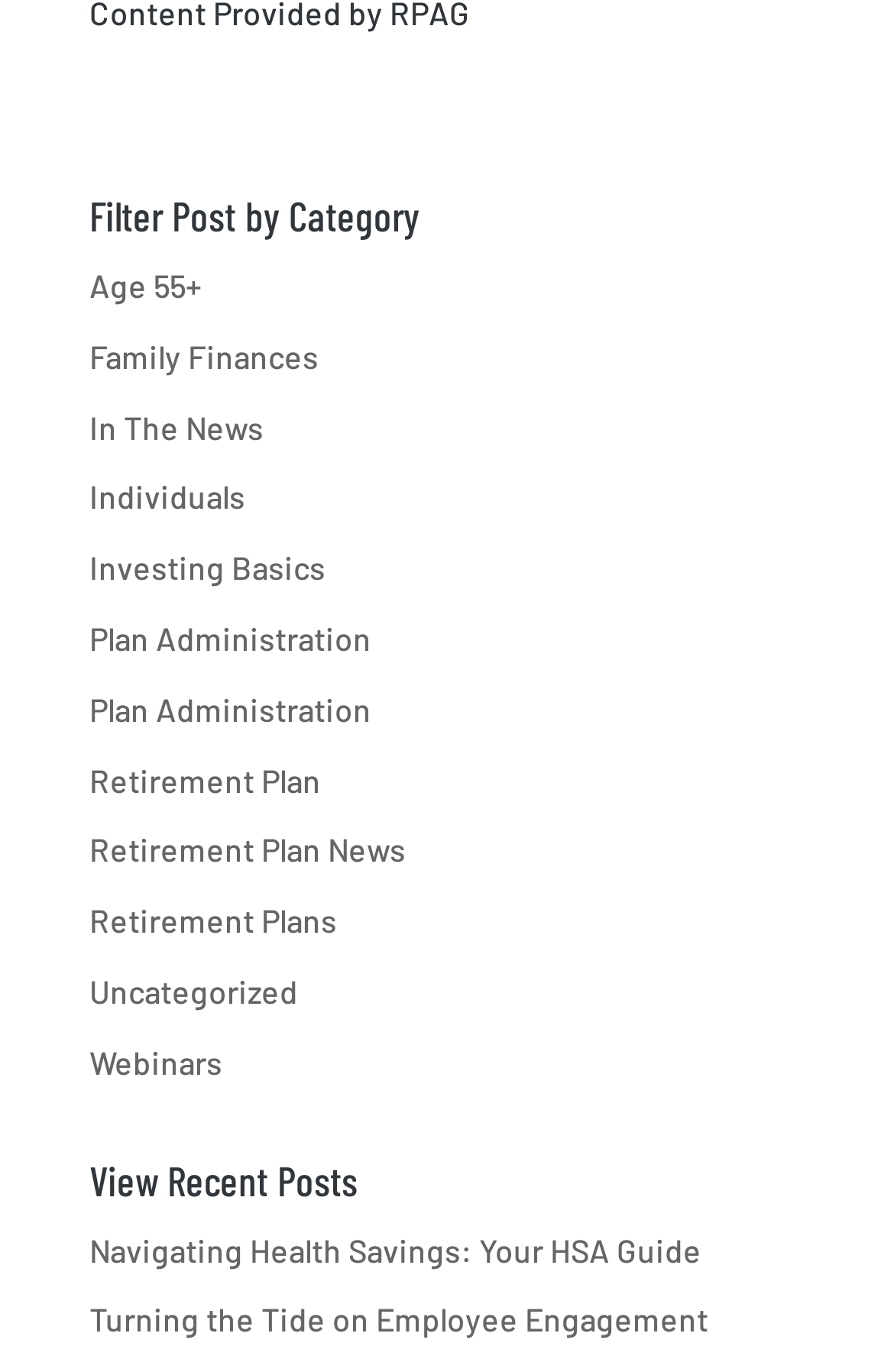What categories can posts be filtered by?
Please utilize the information in the image to give a detailed response to the question.

The webpage has a heading 'Filter Post by Category' followed by multiple links such as 'Age 55+', 'Family Finances', 'In The News', and so on, indicating that posts can be filtered by these categories.